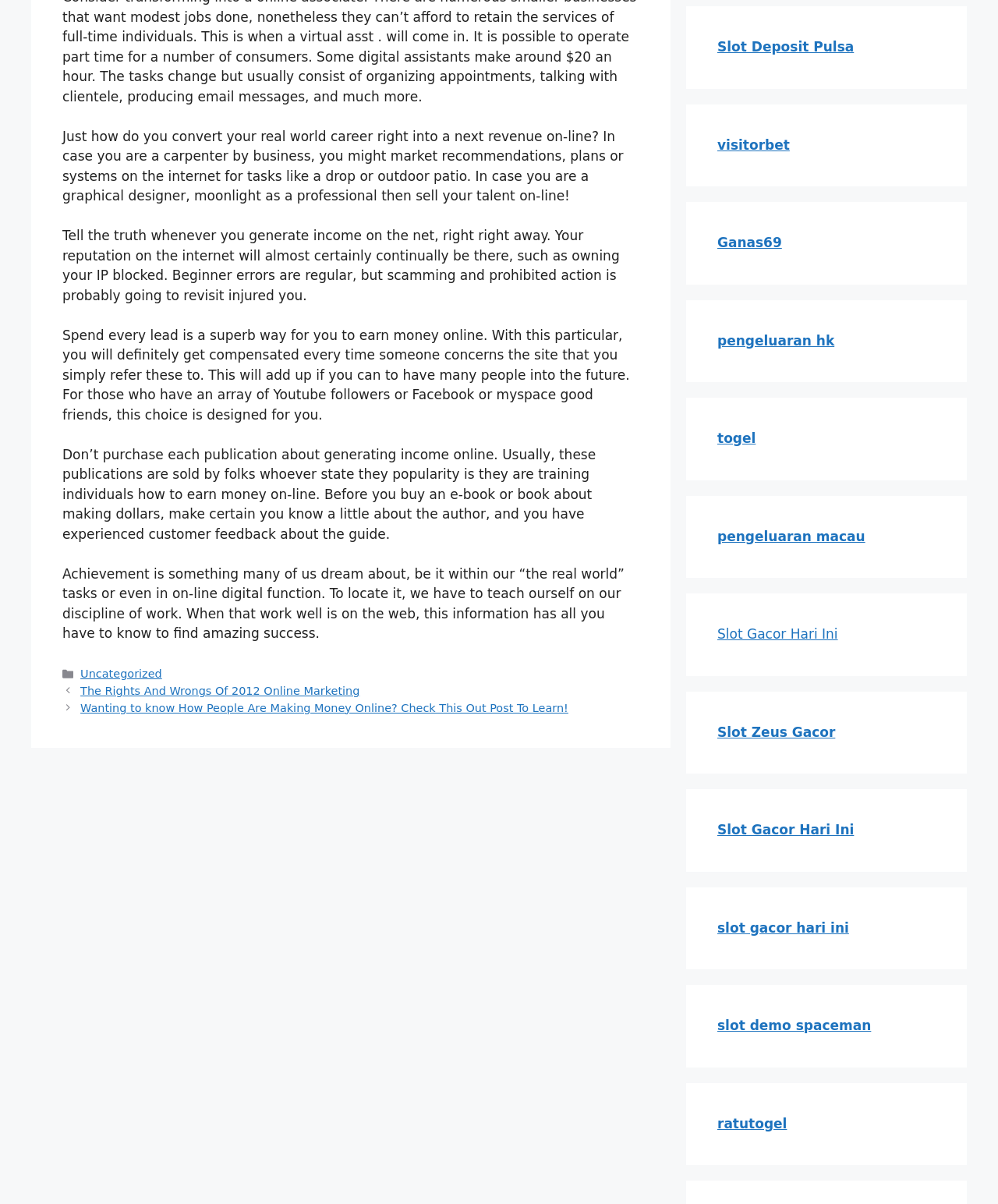Given the following UI element description: "Accessibility", find the bounding box coordinates in the webpage screenshot.

None